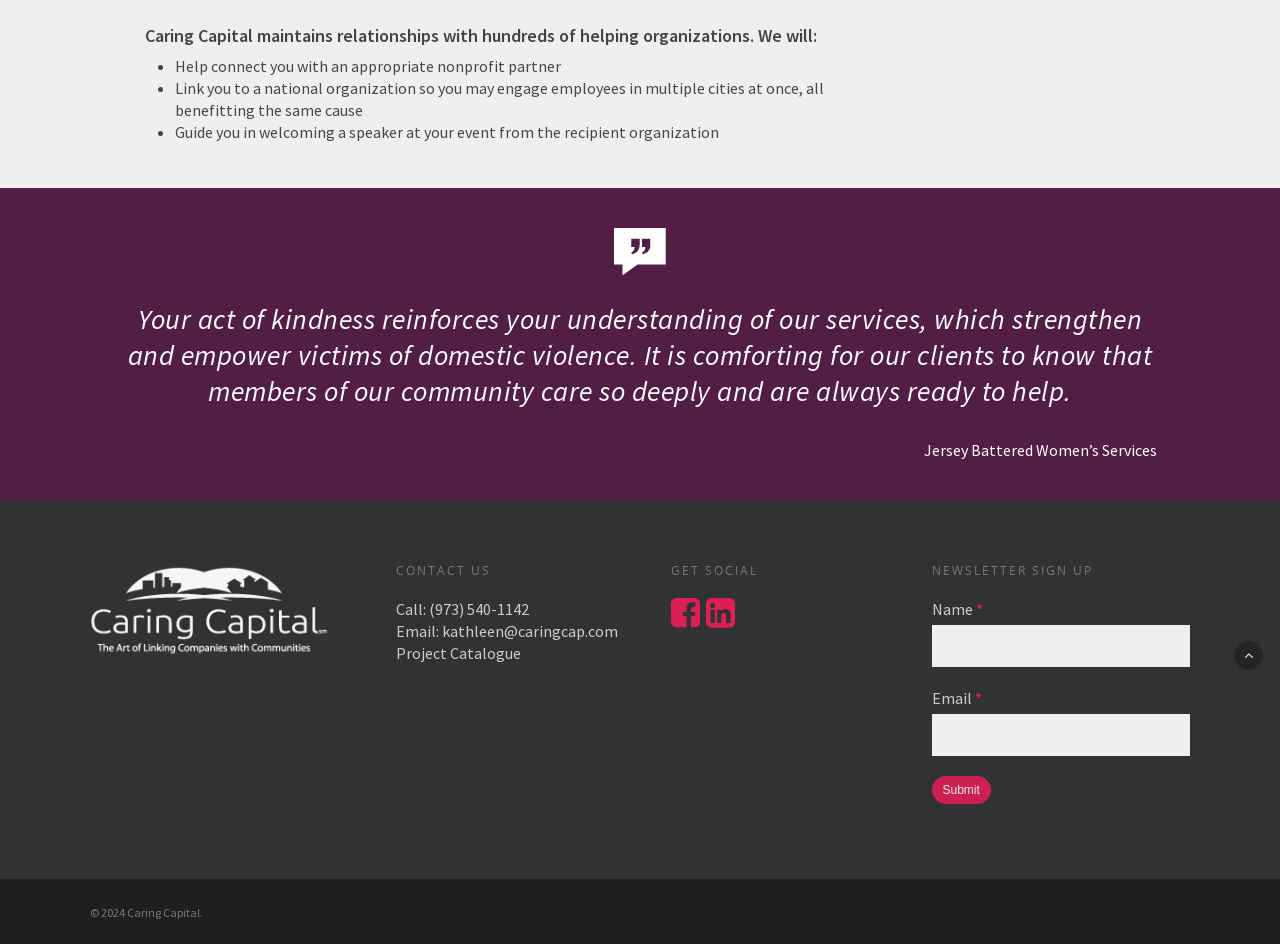Determine the bounding box coordinates for the UI element described. Format the coordinates as (top-left x, top-left y, bottom-right x, bottom-right y) and ensure all values are between 0 and 1. Element description: parent_node: Call: 973-540-1142

[0.964, 0.679, 0.987, 0.71]